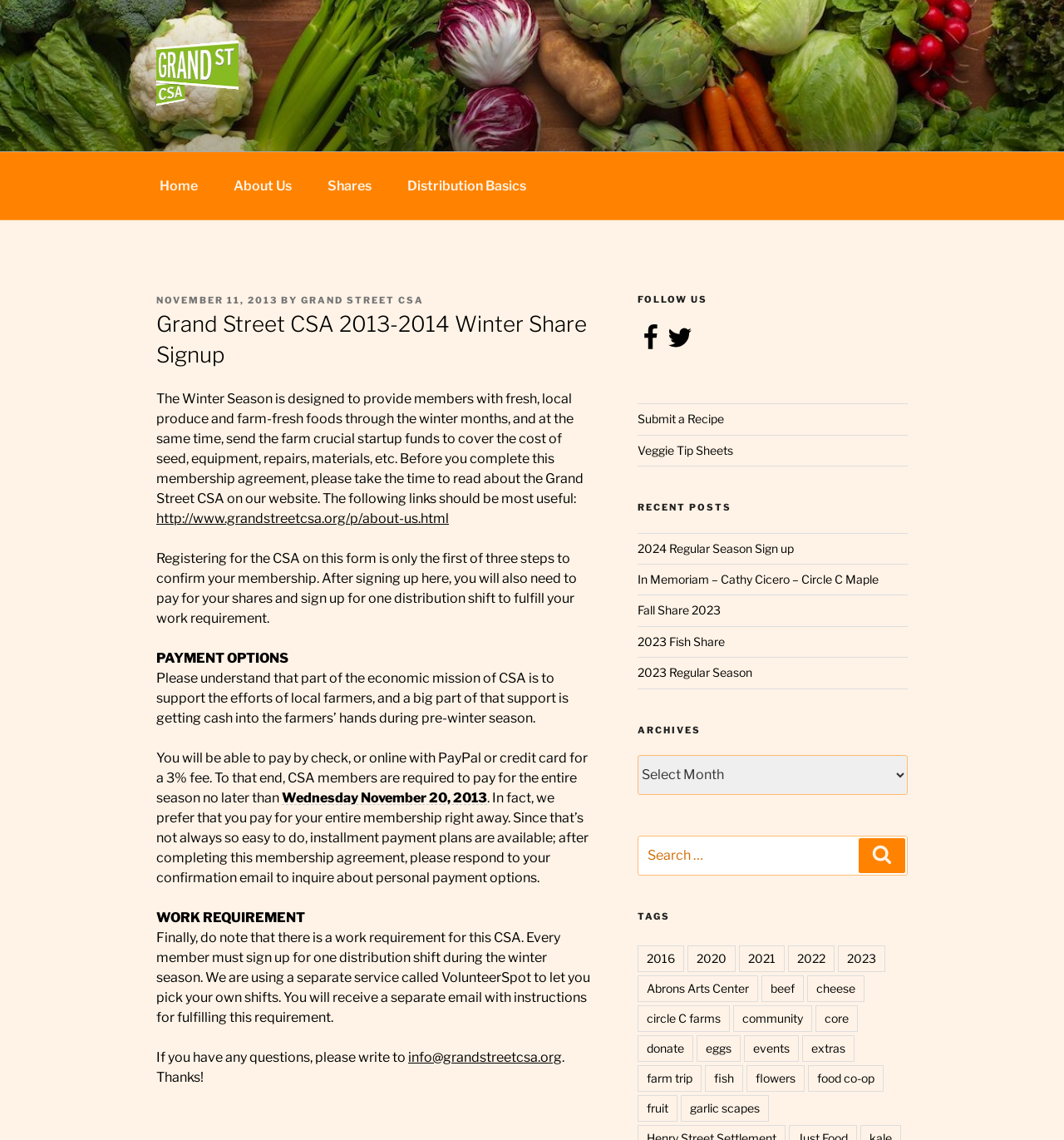Please specify the bounding box coordinates of the element that should be clicked to execute the given instruction: 'Click on the '2024 Regular Season Sign up' link'. Ensure the coordinates are four float numbers between 0 and 1, expressed as [left, top, right, bottom].

[0.599, 0.475, 0.746, 0.487]